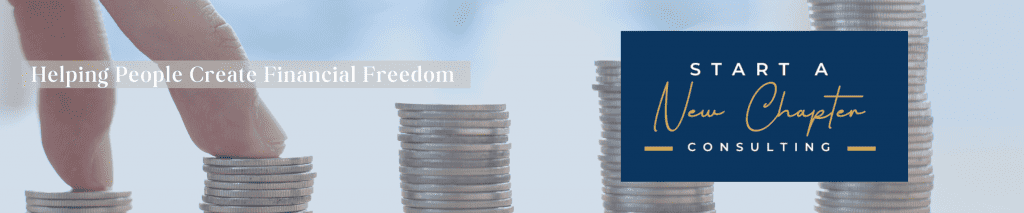What is the color of the logo's background?
Refer to the image and offer an in-depth and detailed answer to the question.

The logo's background is navy, which contrasts sharply with the elegant gold lettering, suggesting professionalism and trustworthiness.